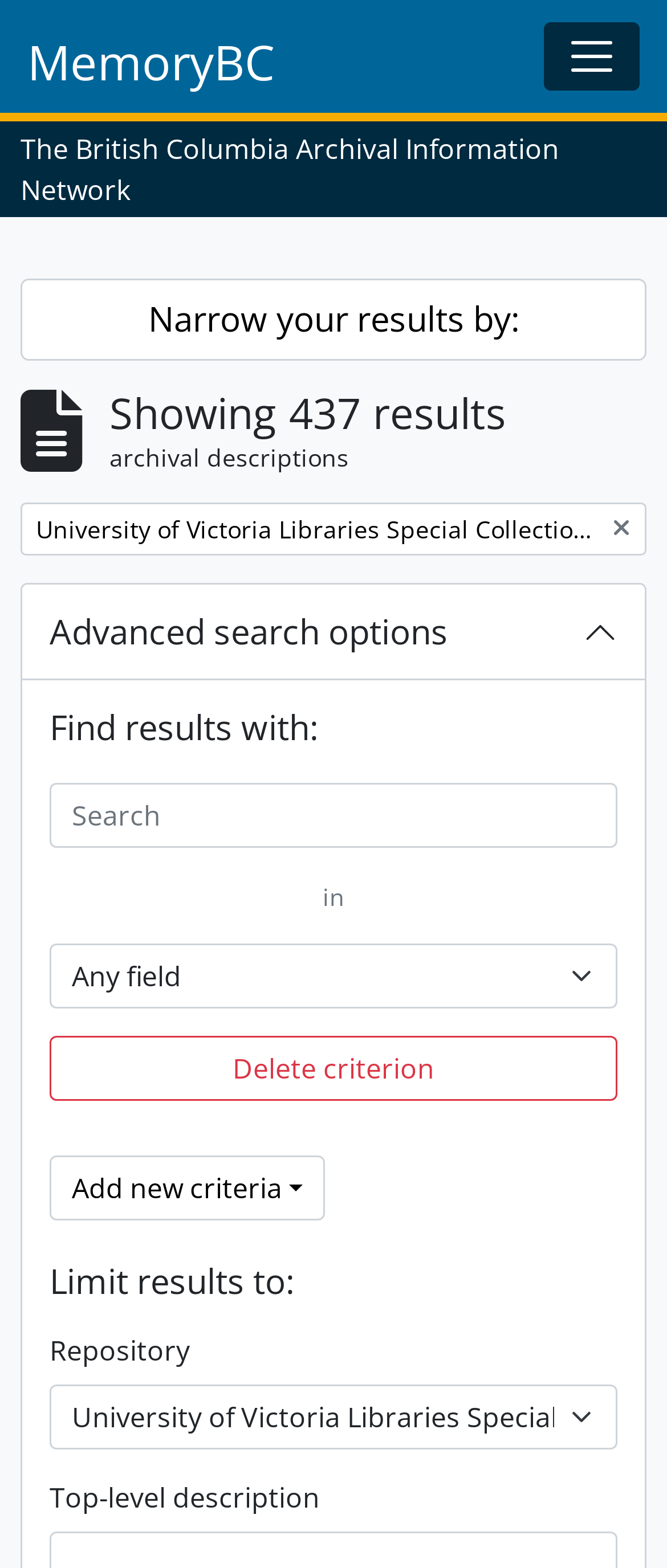What is the name of the archival network?
Please provide a single word or phrase answer based on the image.

The British Columbia Archival Information Network